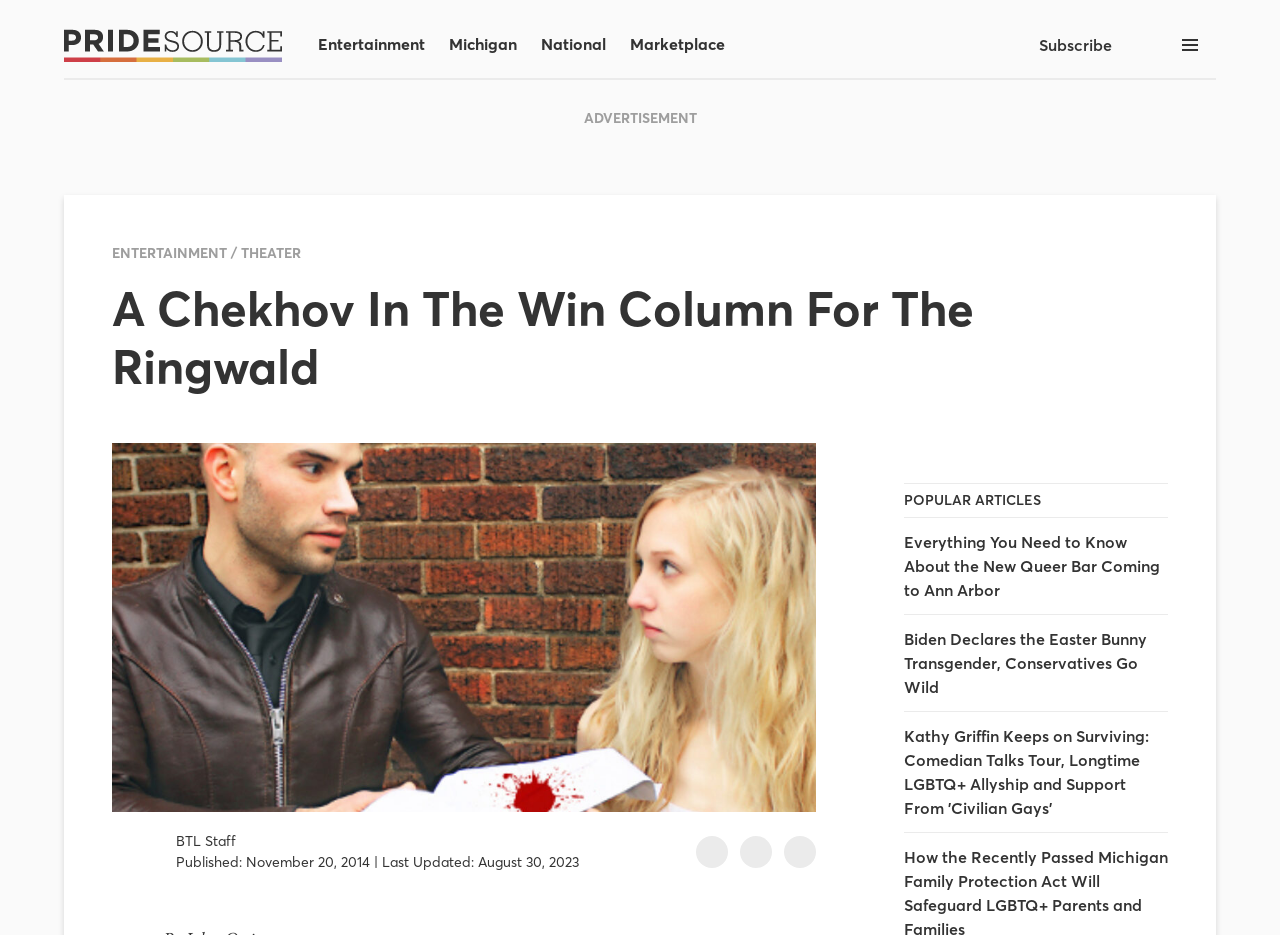Write an elaborate caption that captures the essence of the webpage.

The webpage appears to be an article page from an online publication, with a focus on entertainment and theater. At the top, there is a navigation menu with links to different sections, including "Entertainment", "Michigan", "National", and "Marketplace". To the right of the navigation menu, there is a "Subscribe" link and a button with a menu icon.

Below the navigation menu, there is a large header that reads "A Chekhov In The Win Column For The Ringwald", which is the title of the article. Above the header, there is a breadcrumb navigation that shows the article's category hierarchy, with links to "ENTERTAINMENT" and "THEATER".

The article's content is divided into two main sections. The first section features a large image with a caption, and below it, there is a block of text that appears to be the article's introduction or summary. The text mentions a play called "Stupid Fucking Bird" by Aaron Posner.

The second section is a list of popular articles, with headings and summaries for each article. The articles appear to be related to LGBTQ+ topics, with titles such as "Everything You Need to Know About the New Queer Bar Coming to Ann Arbor" and "Kathy Griffin Keeps on Surviving: Comedian Talks Tour, Longtime LGBTQ+ Allyship and Support From 'Civilian Gays'".

At the bottom of the page, there are links to share the article on social media platforms, including Facebook, Twitter, and email. There is also a timestamp that indicates when the article was published and last updated.